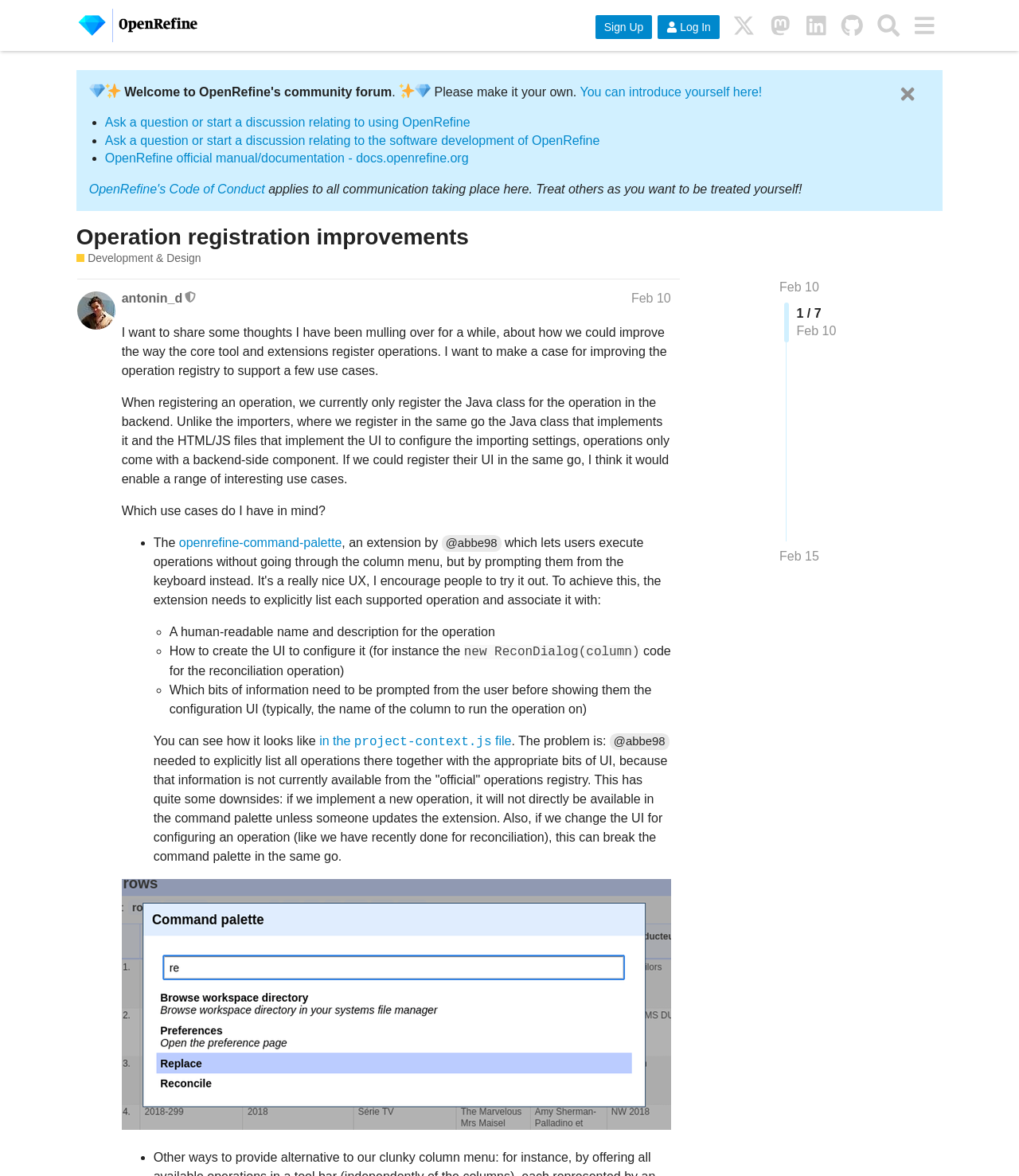Reply to the question with a single word or phrase:
What is the purpose of the command palette extension?

To provide a human-readable name and description for operations